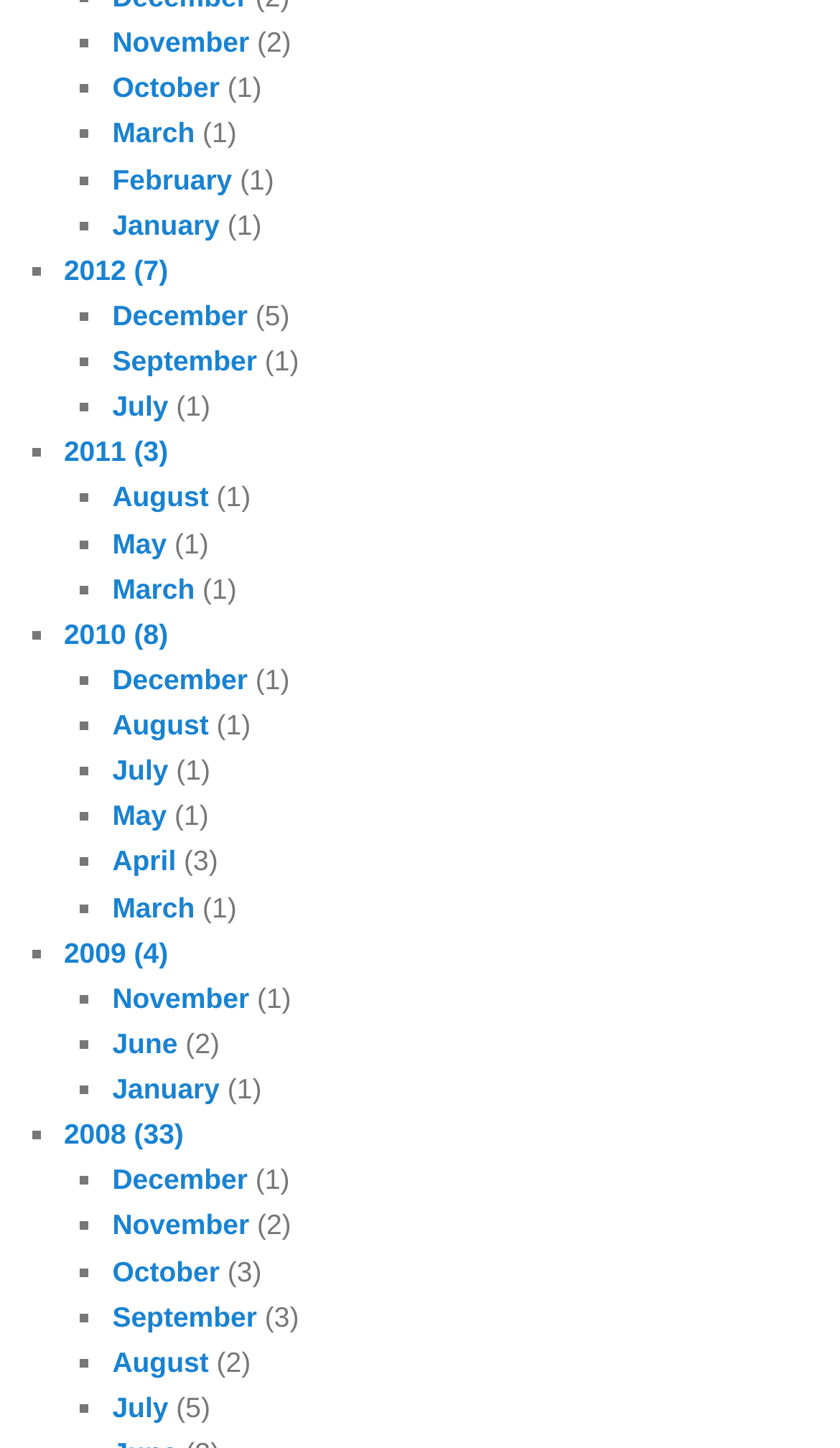How many months have only one link?
Using the information from the image, give a concise answer in one word or a short phrase.

7